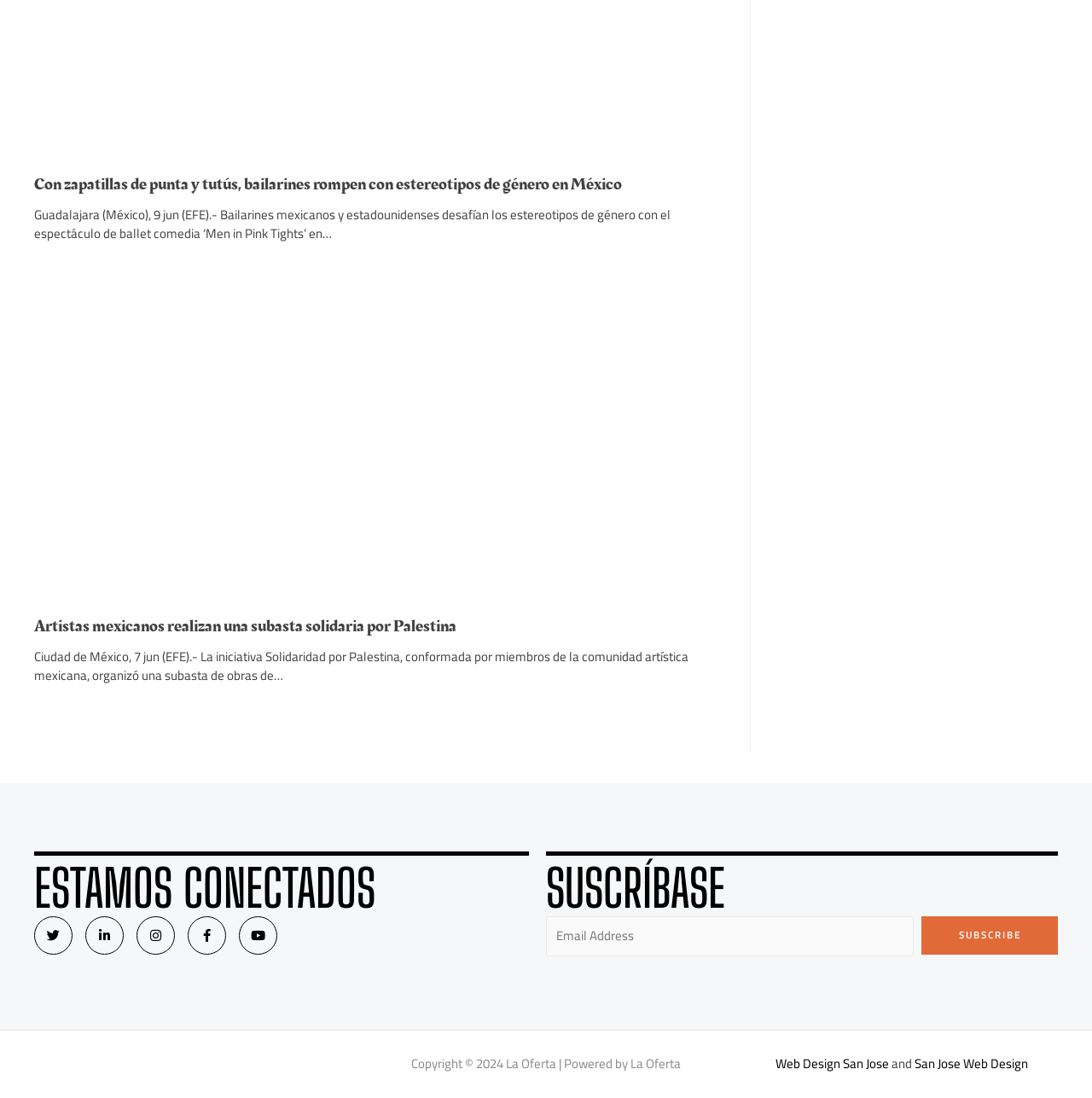What is the theme of the second article? Observe the screenshot and provide a one-word or short phrase answer.

Artistas mexicanos realizan una subasta solidaria por Palestina